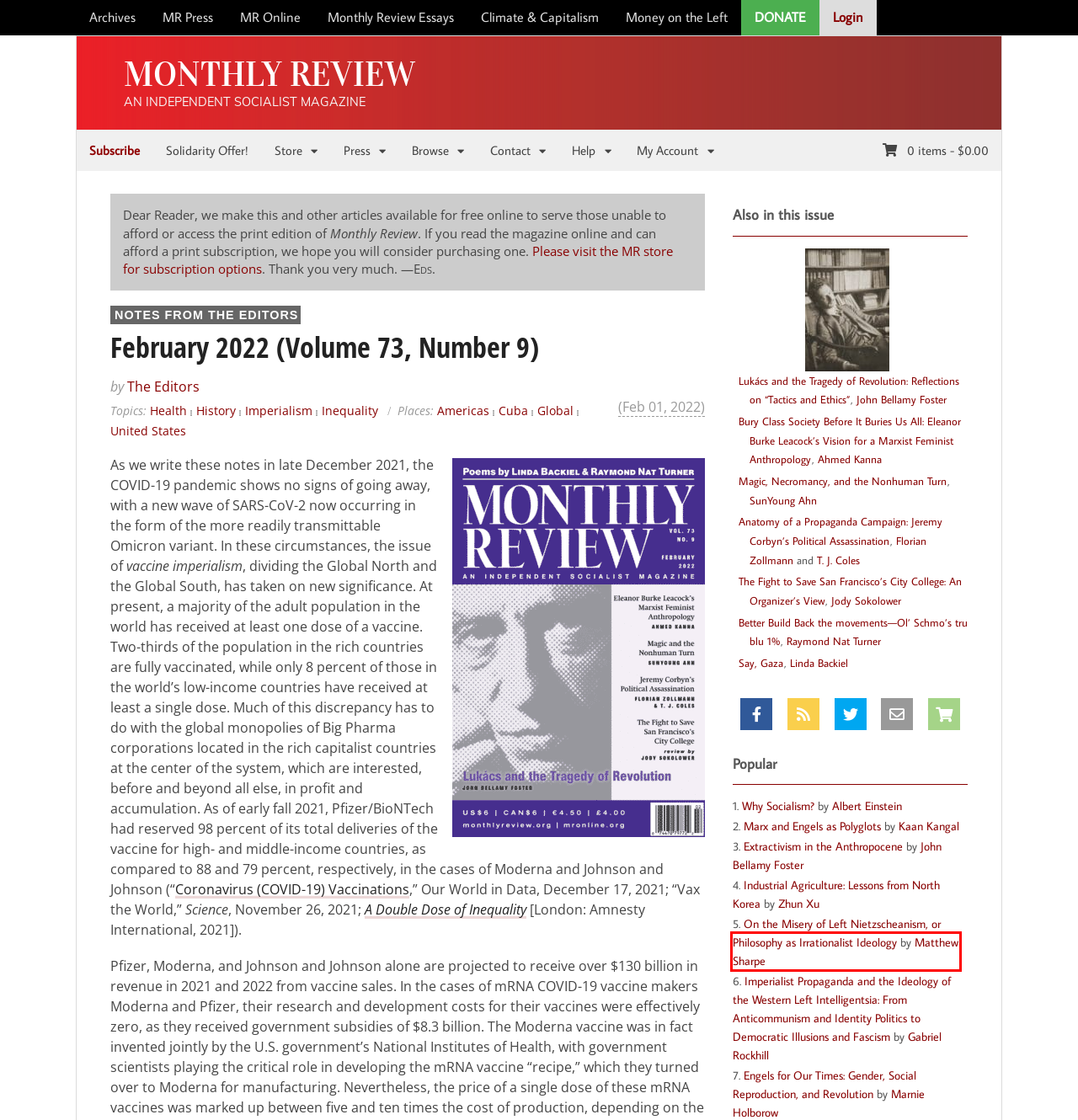Observe the provided screenshot of a webpage that has a red rectangle bounding box. Determine the webpage description that best matches the new webpage after clicking the element inside the red bounding box. Here are the candidates:
A. Monthly Review | Cart
B. Monthly Review | Organizational Solidarity Offer
C. Monthly Review | Americas
D. Monthly Review | An Independent Socialist Magazine
E. Monthly Review | Anatomy of a Propaganda Campaign: Jeremy Corbyn’s Political Assassination
F. Monthly Review | Zhun Xu
G. Monthly Review | Imperialism
H. Monthly Review | Matthew Sharpe

H